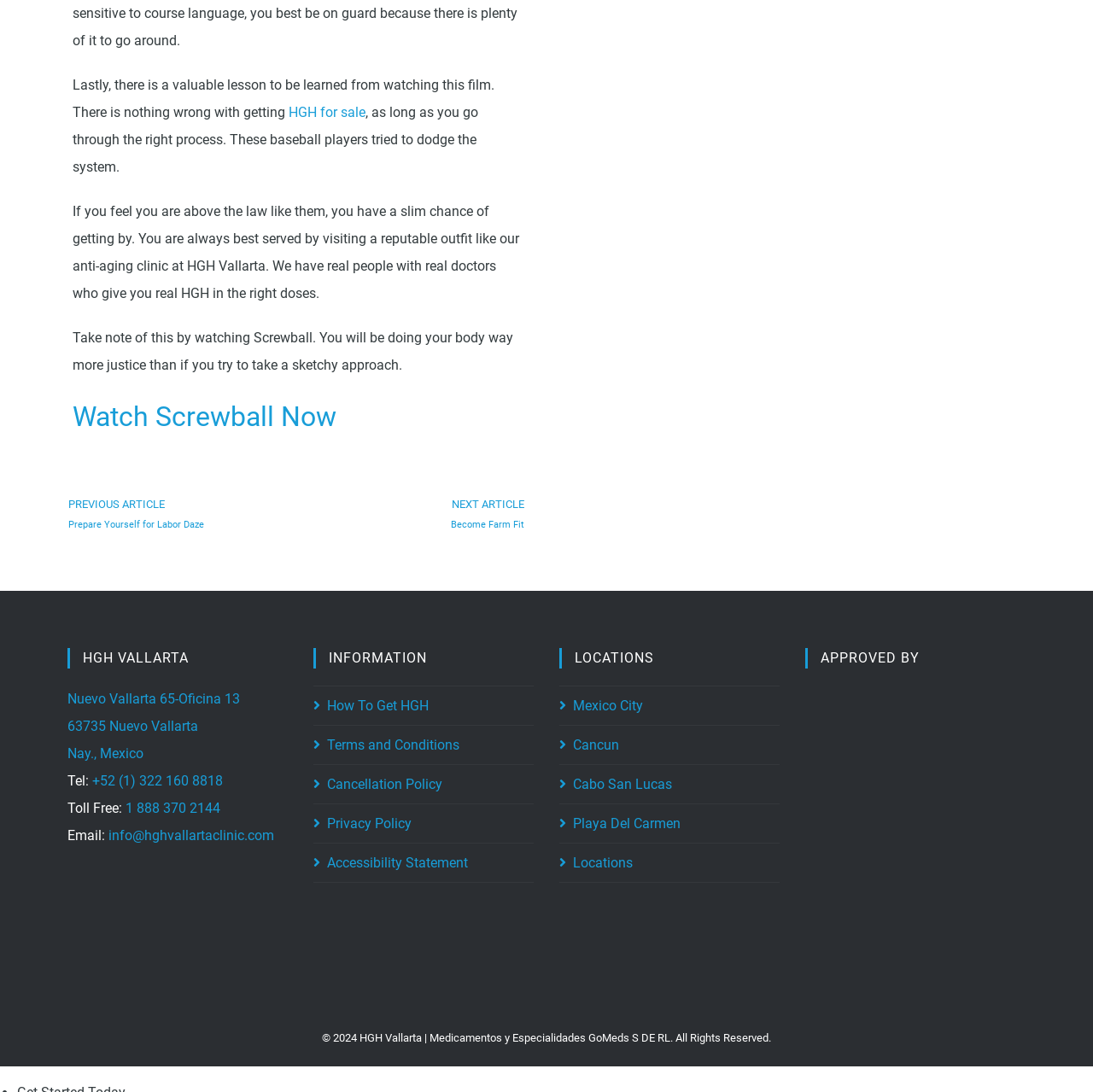Please give a succinct answer to the question in one word or phrase:
What is the email address of the clinic?

info@hghvallartaclinic.com